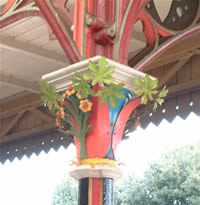What colors are featured on the column?
Your answer should be a single word or phrase derived from the screenshot.

Red, blue, and green